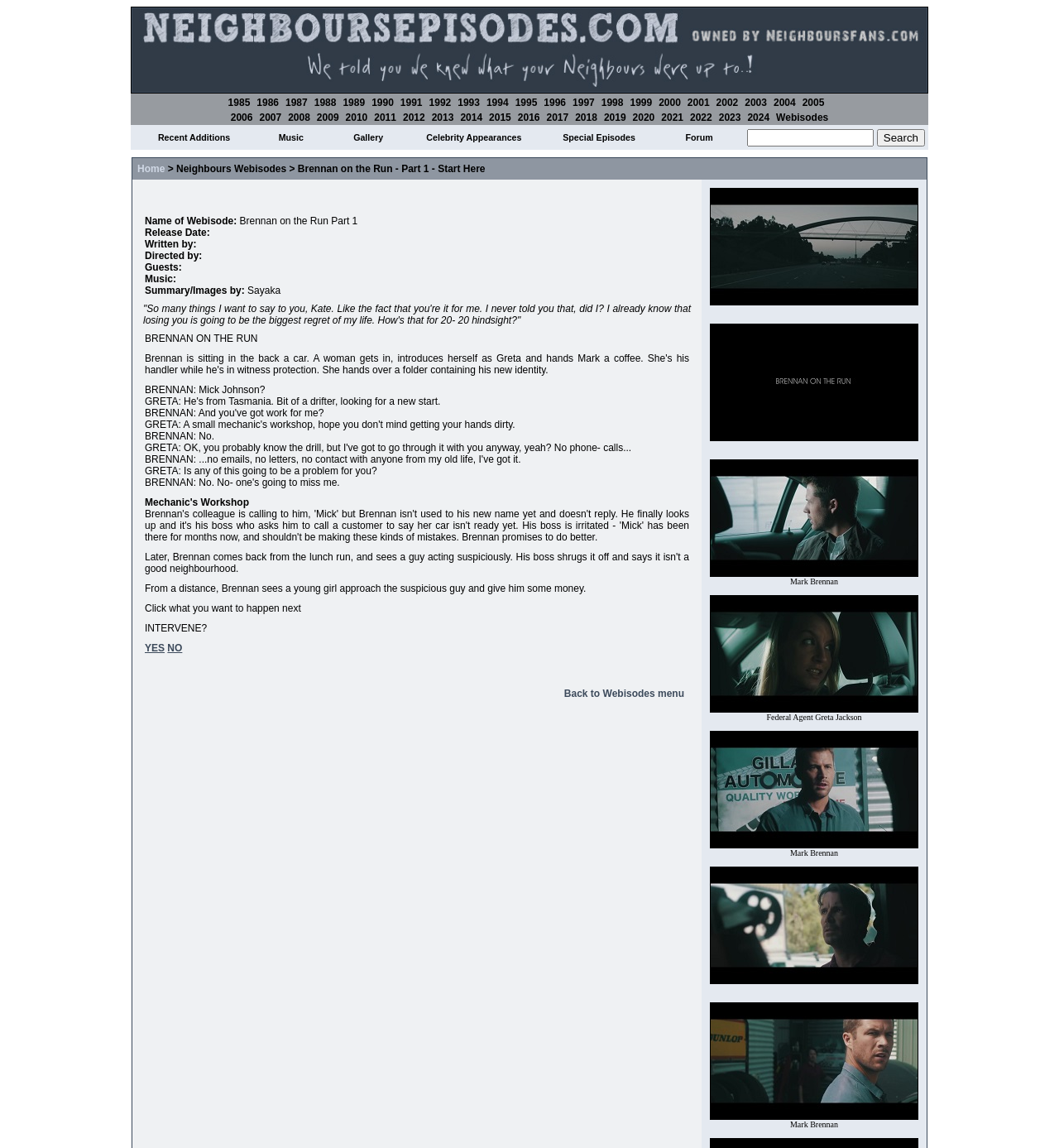Is there a search function available?
Carefully analyze the image and provide a detailed answer to the question.

The webpage has a search box with a button labeled 'Search', indicating that users can search for specific content within the website.